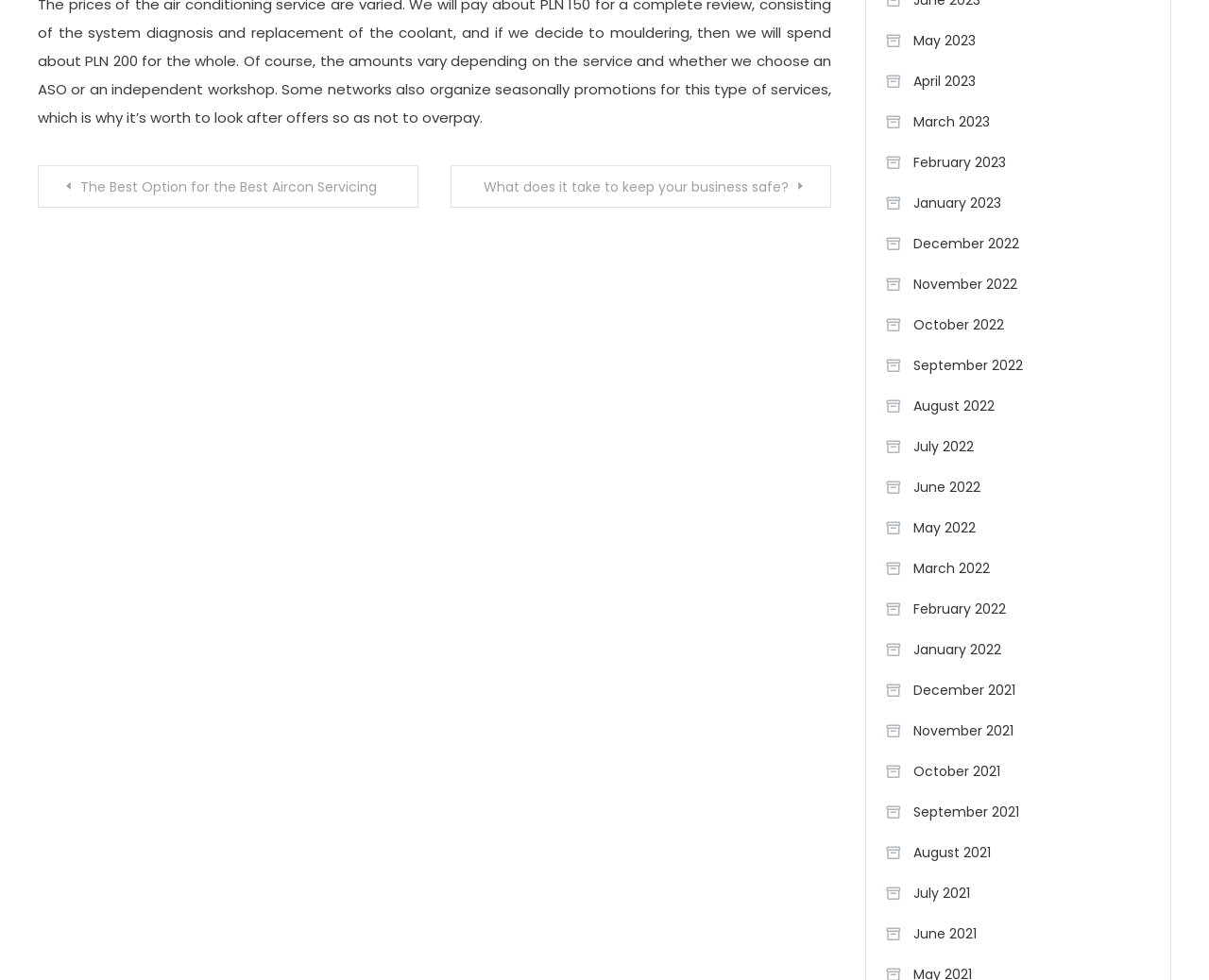Please identify the bounding box coordinates of the element on the webpage that should be clicked to follow this instruction: "View post about aircon servicing". The bounding box coordinates should be given as four float numbers between 0 and 1, formatted as [left, top, right, bottom].

[0.031, 0.169, 0.346, 0.212]